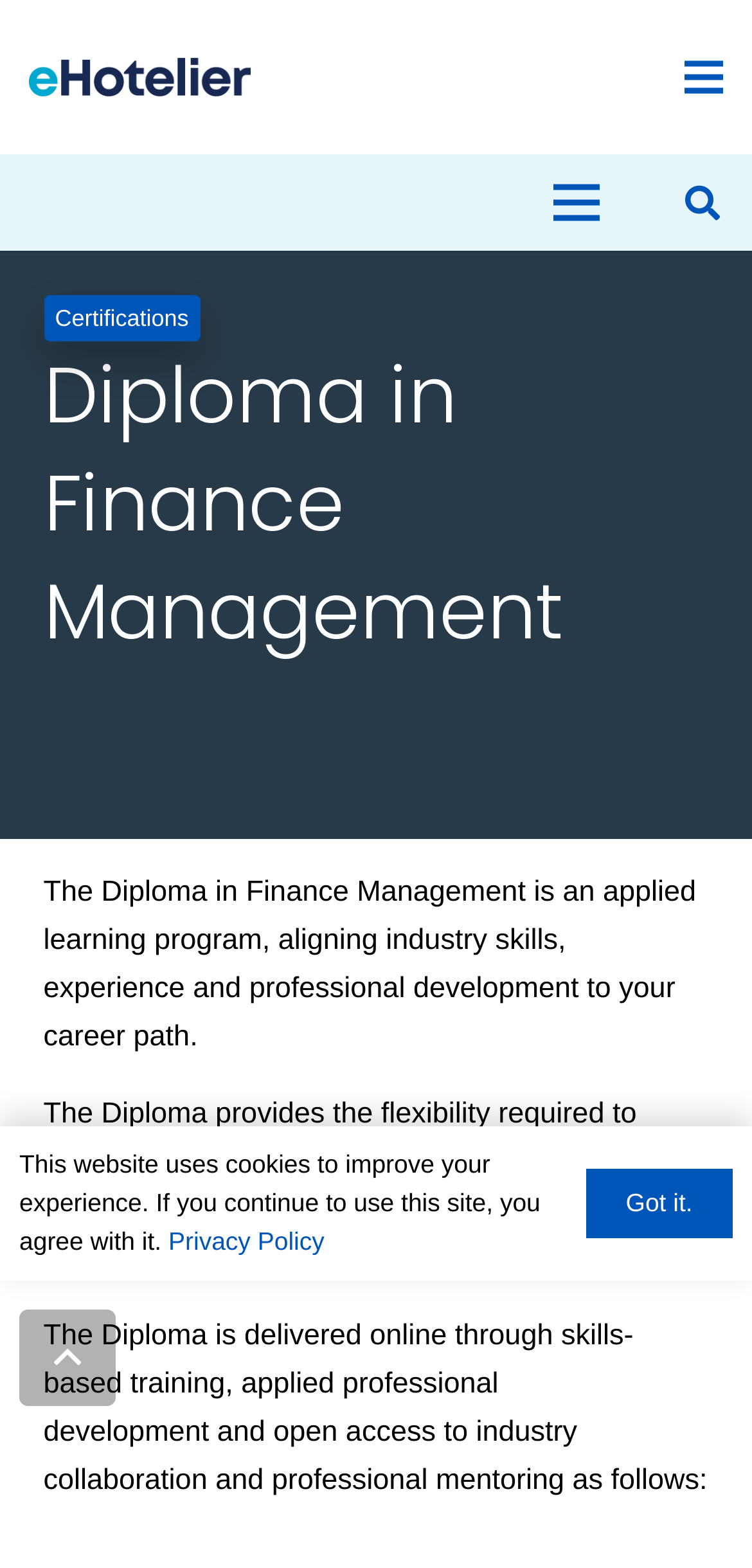Extract the bounding box coordinates for the described element: "Got it.". The coordinates should be represented as four float numbers between 0 and 1: [left, top, right, bottom].

[0.779, 0.745, 0.974, 0.79]